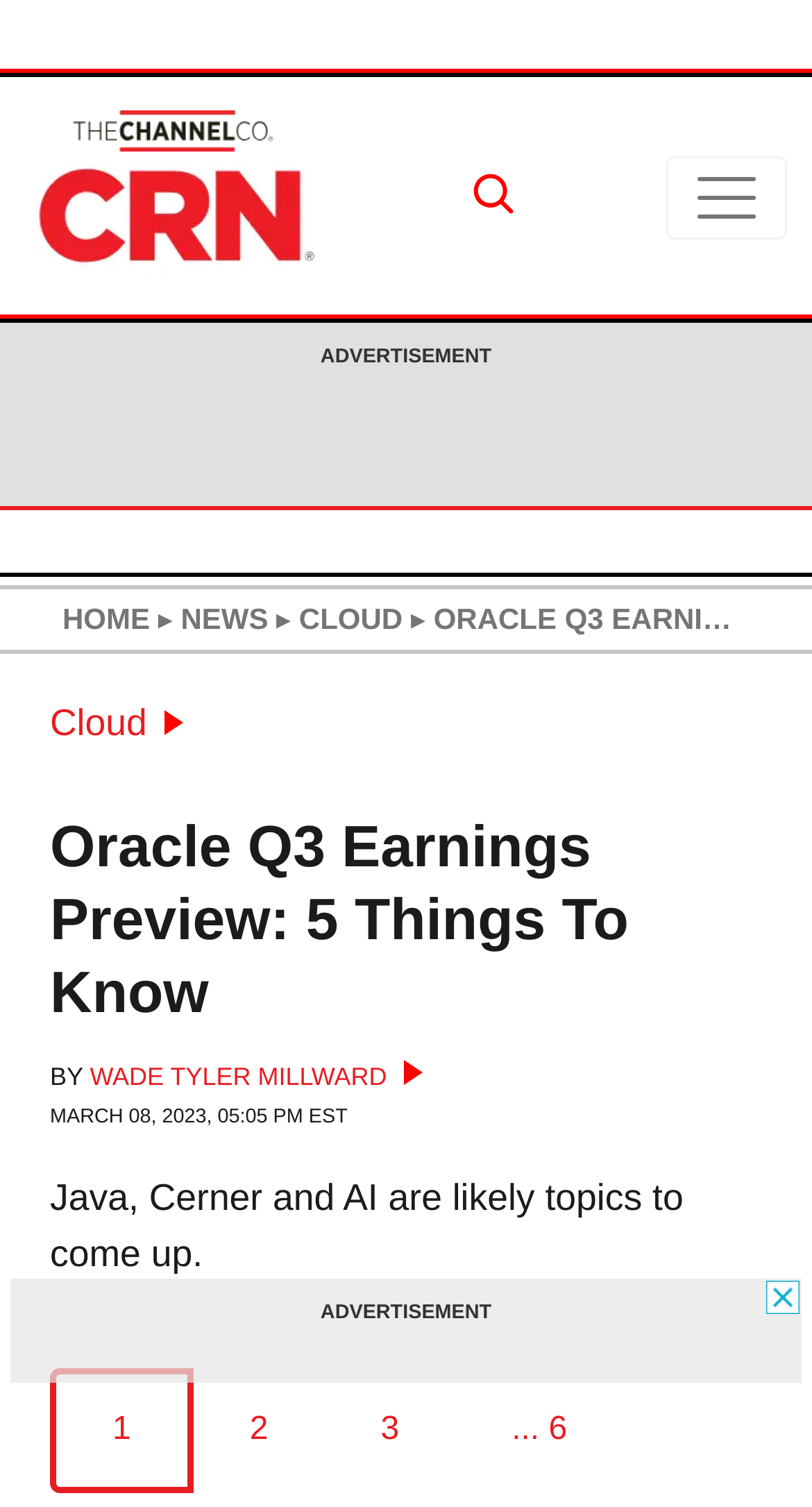Show me the bounding box coordinates of the clickable region to achieve the task as per the instruction: "Navigate to homepage".

[0.031, 0.162, 0.392, 0.189]